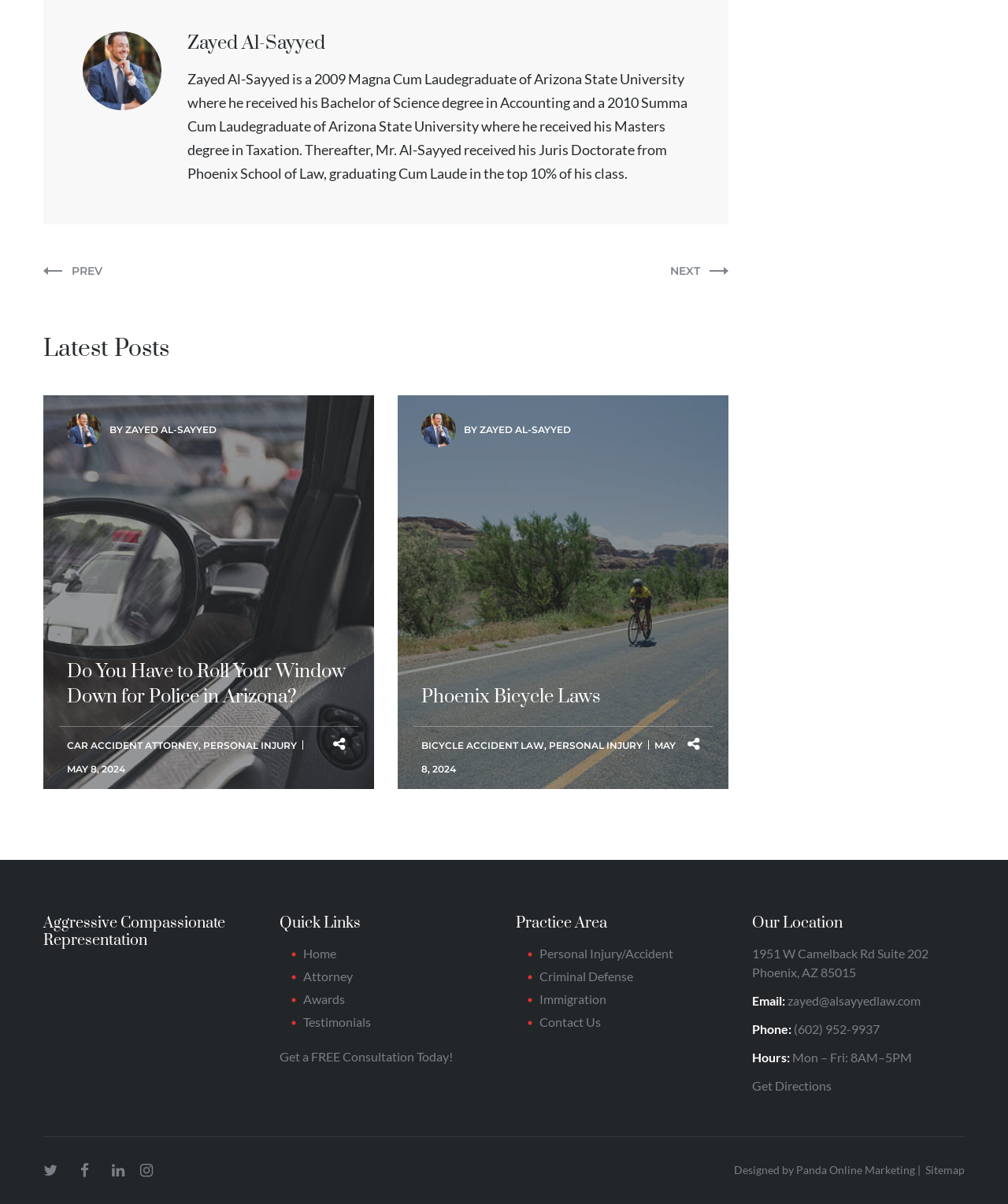Please pinpoint the bounding box coordinates for the region I should click to adhere to this instruction: "Get directions to the office".

[0.746, 0.895, 0.825, 0.908]